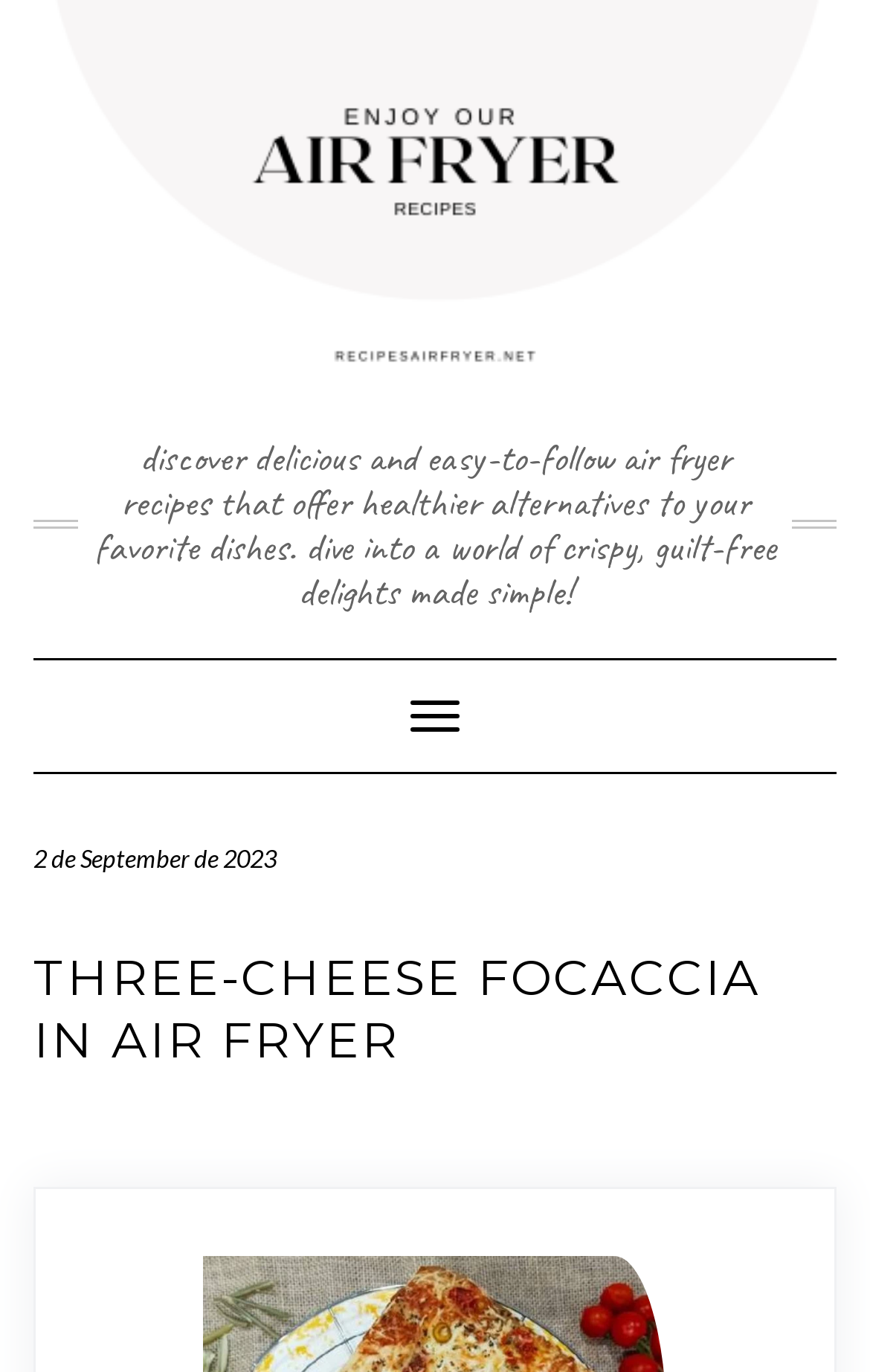Observe the image and answer the following question in detail: What is the purpose of the toggle navigation button?

The toggle navigation button is typically used to expand or collapse the navigation menu, allowing users to access different sections of the website. In this case, the button is labeled 'Toggle Navigation' and has an 'expanded: False' property, suggesting that it is used to expand or collapse the navigation menu.